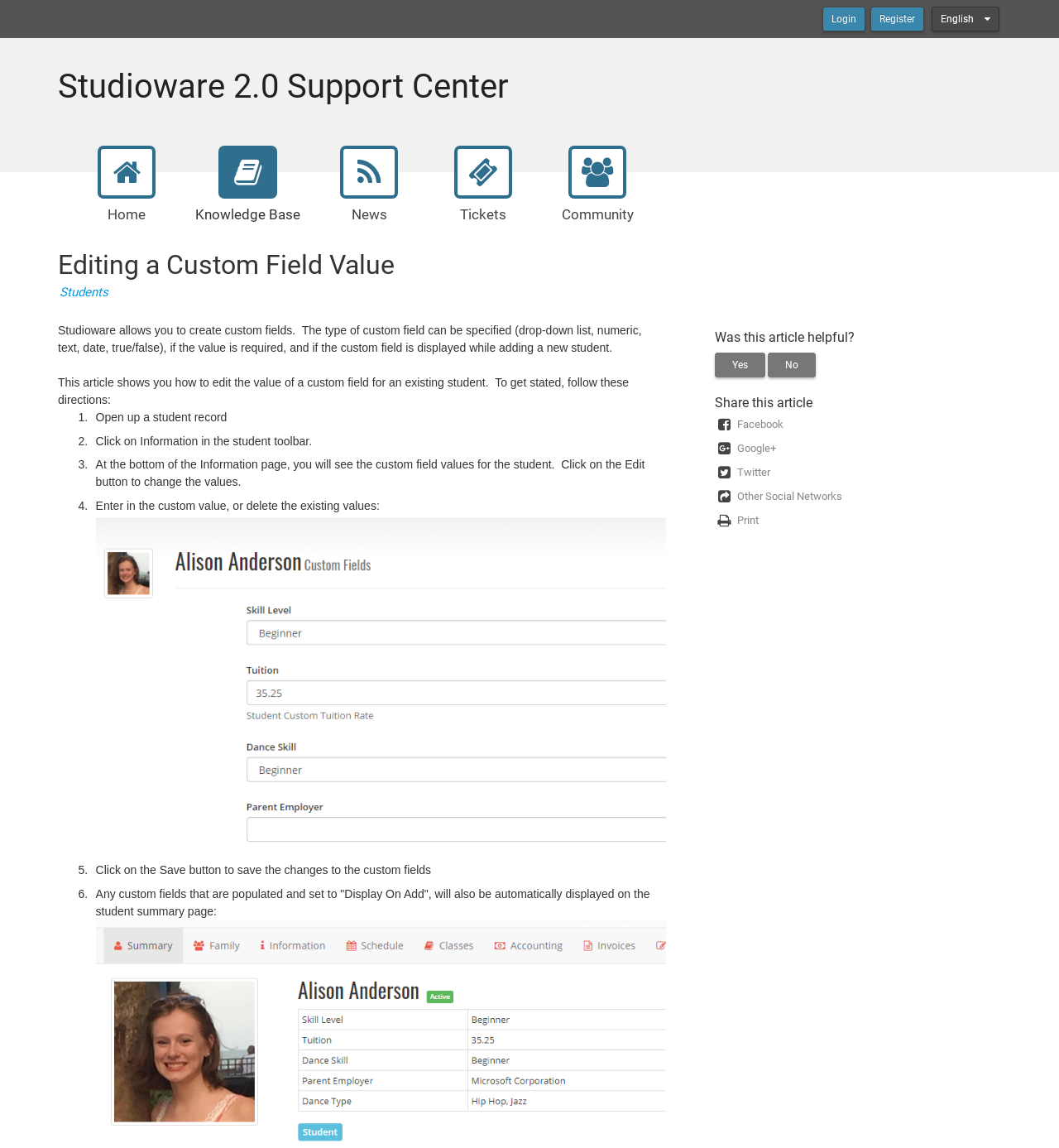Based on the image, please elaborate on the answer to the following question:
What is the purpose of the 'Was this article helpful?' section?

The 'Was this article helpful?' section provides users with the option to click 'Yes' or 'No', indicating whether the article was helpful to them. This suggests that the purpose of this section is to gather user feedback and improve the quality of the article or support center.